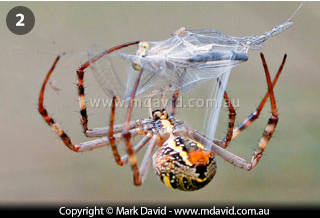What is the purpose of the spider's silk production?
From the image, respond with a single word or phrase.

hunting strategy